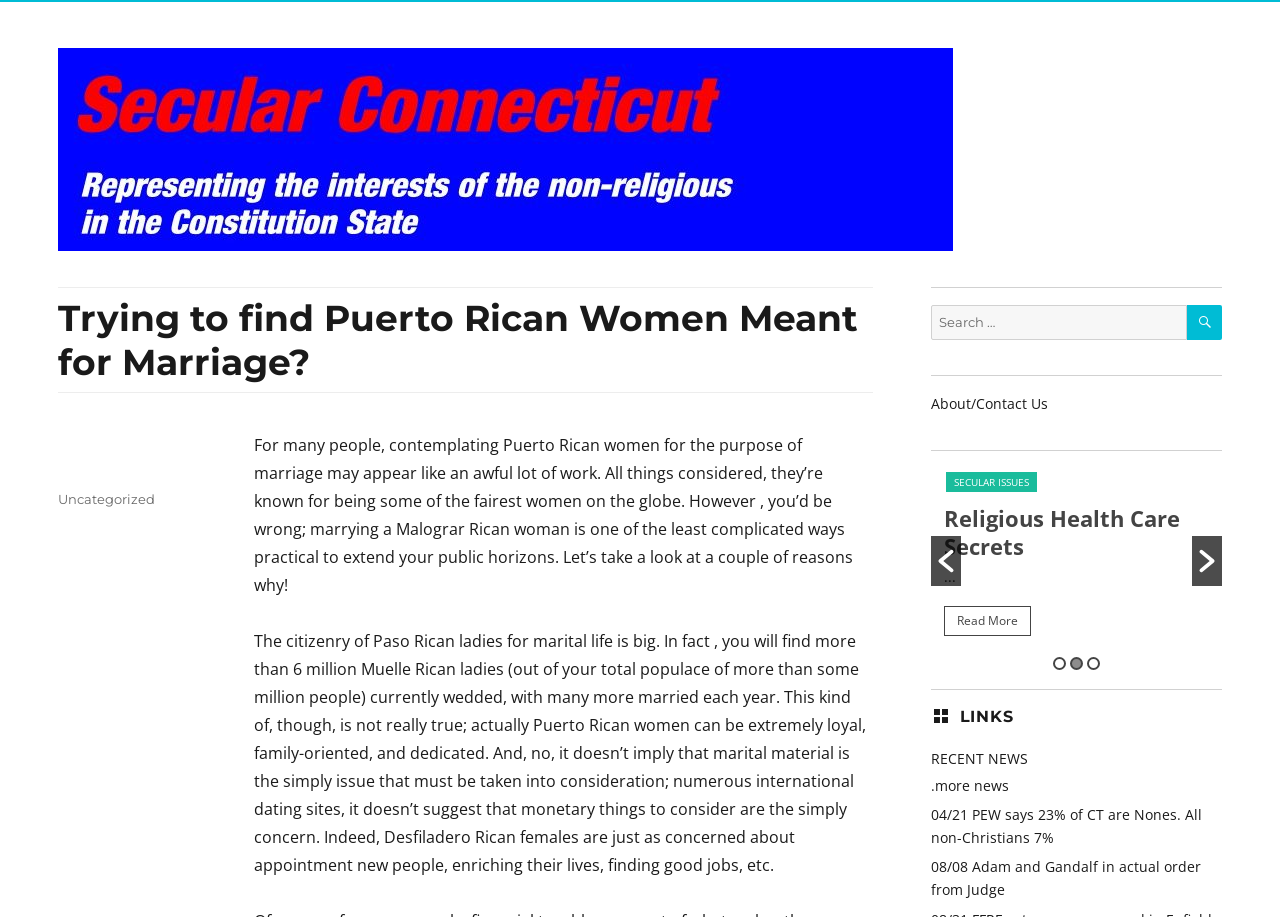From the image, can you give a detailed response to the question below:
What is the text above the search box?

I looked at the search box section and found the text 'Search for:' above the input field, which is used to prompt users to enter their search queries.